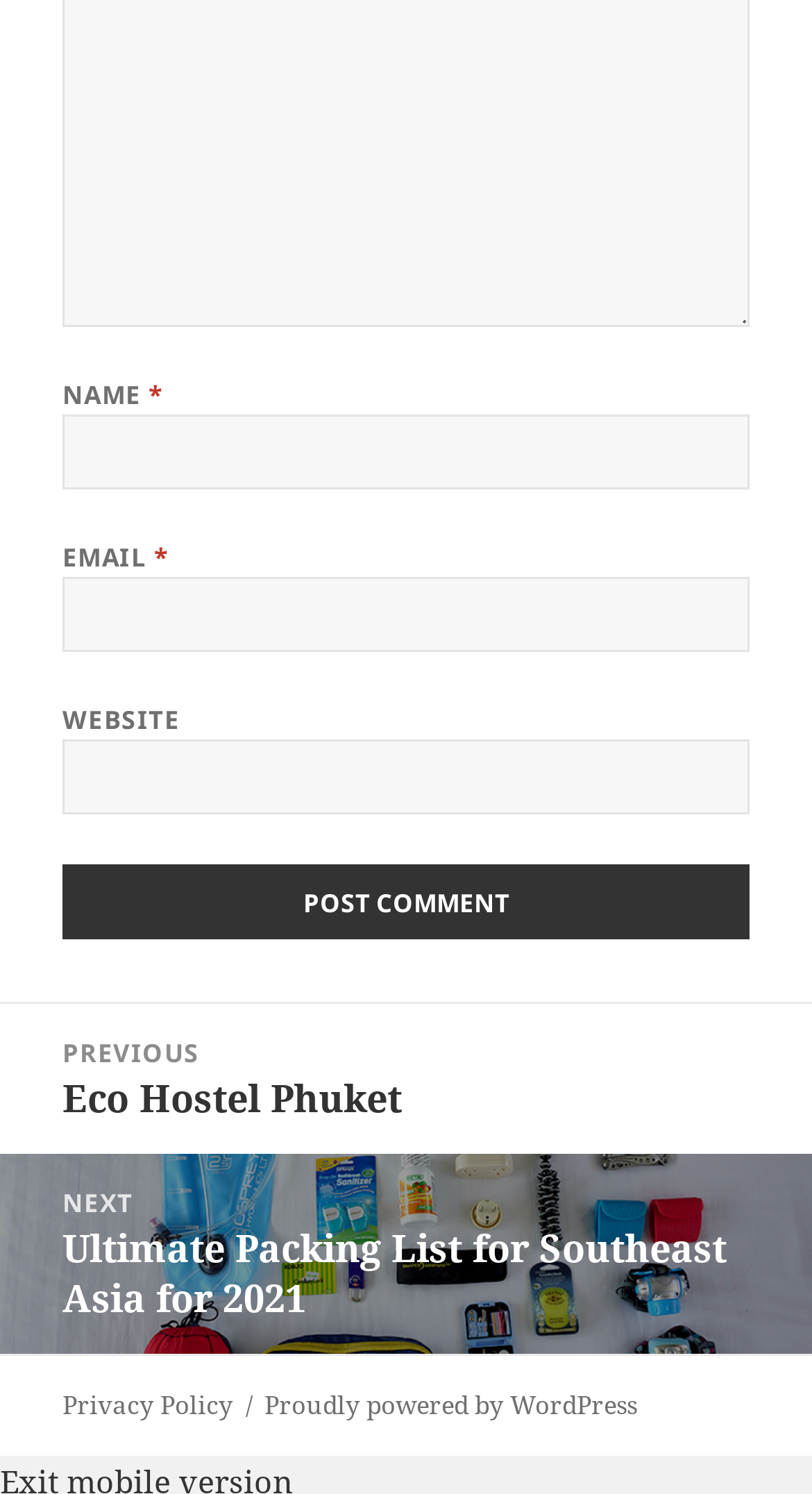Please identify the bounding box coordinates of the clickable area that will fulfill the following instruction: "Visit the link 'Zevkso: Meaning, Origins, Variations, And Significance'". The coordinates should be in the format of four float numbers between 0 and 1, i.e., [left, top, right, bottom].

None